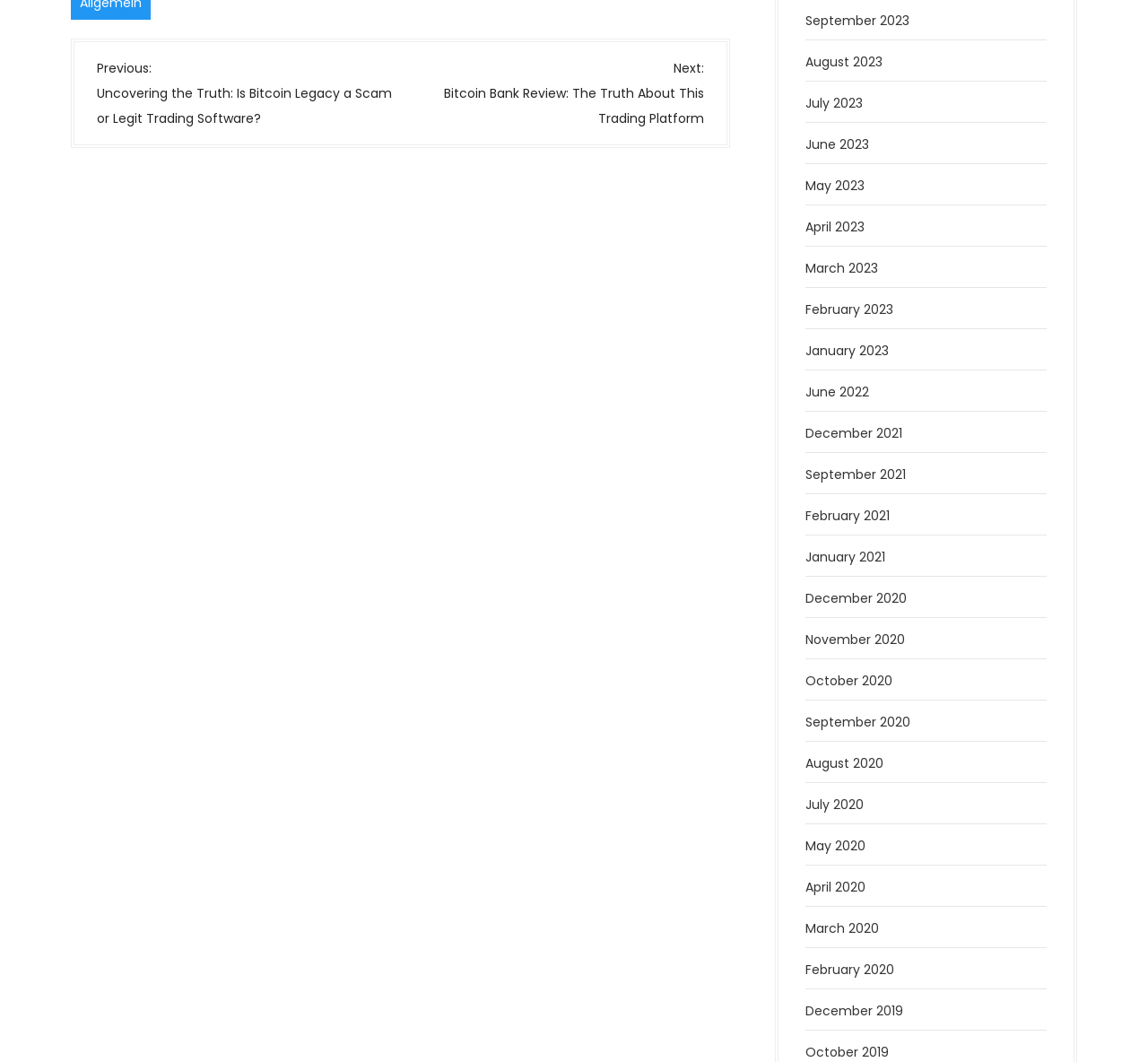Please answer the following question using a single word or phrase: 
What is the earliest month listed in the archive?

December 2019